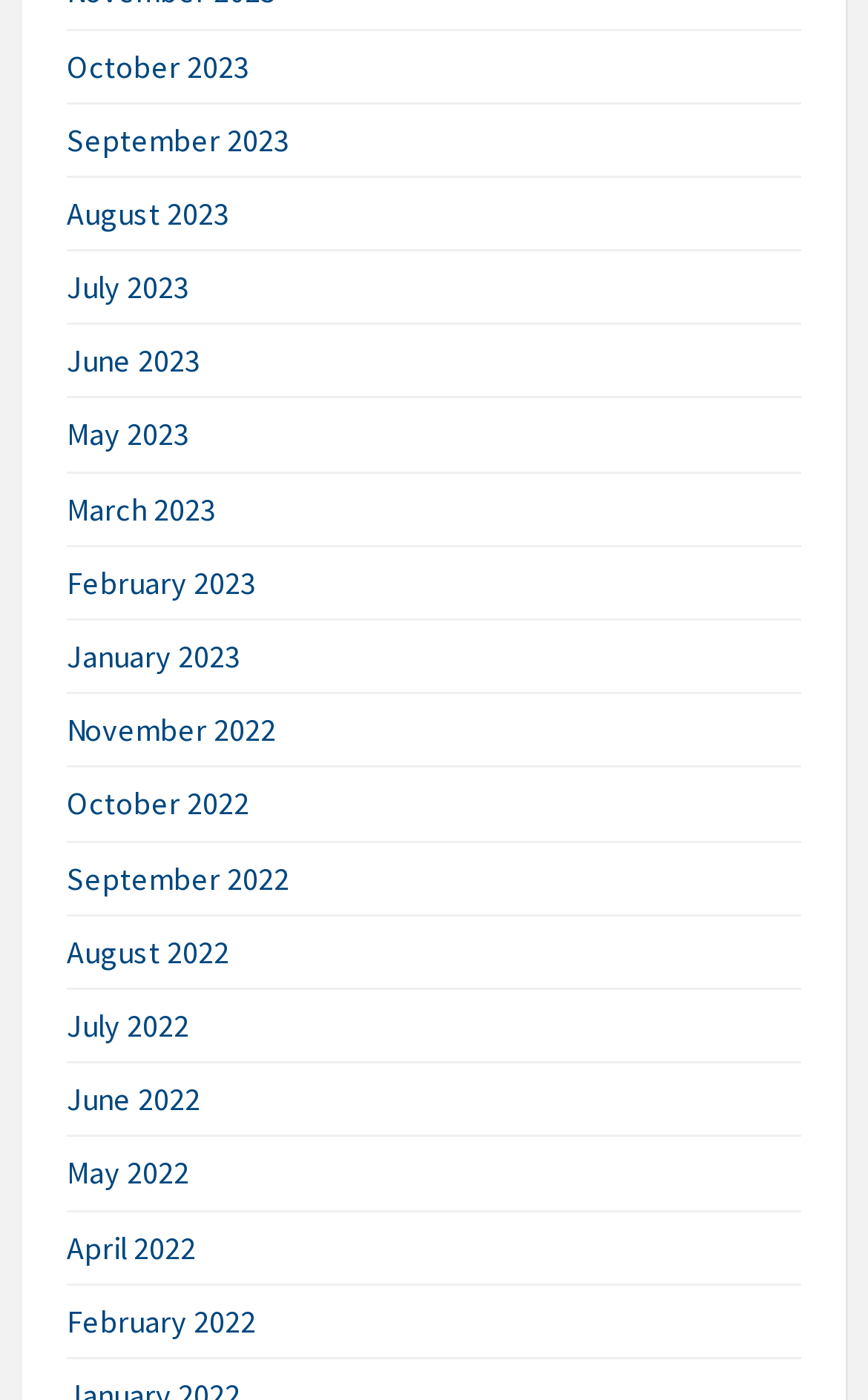Please indicate the bounding box coordinates of the element's region to be clicked to achieve the instruction: "view May 2022". Provide the coordinates as four float numbers between 0 and 1, i.e., [left, top, right, bottom].

[0.077, 0.824, 0.218, 0.852]